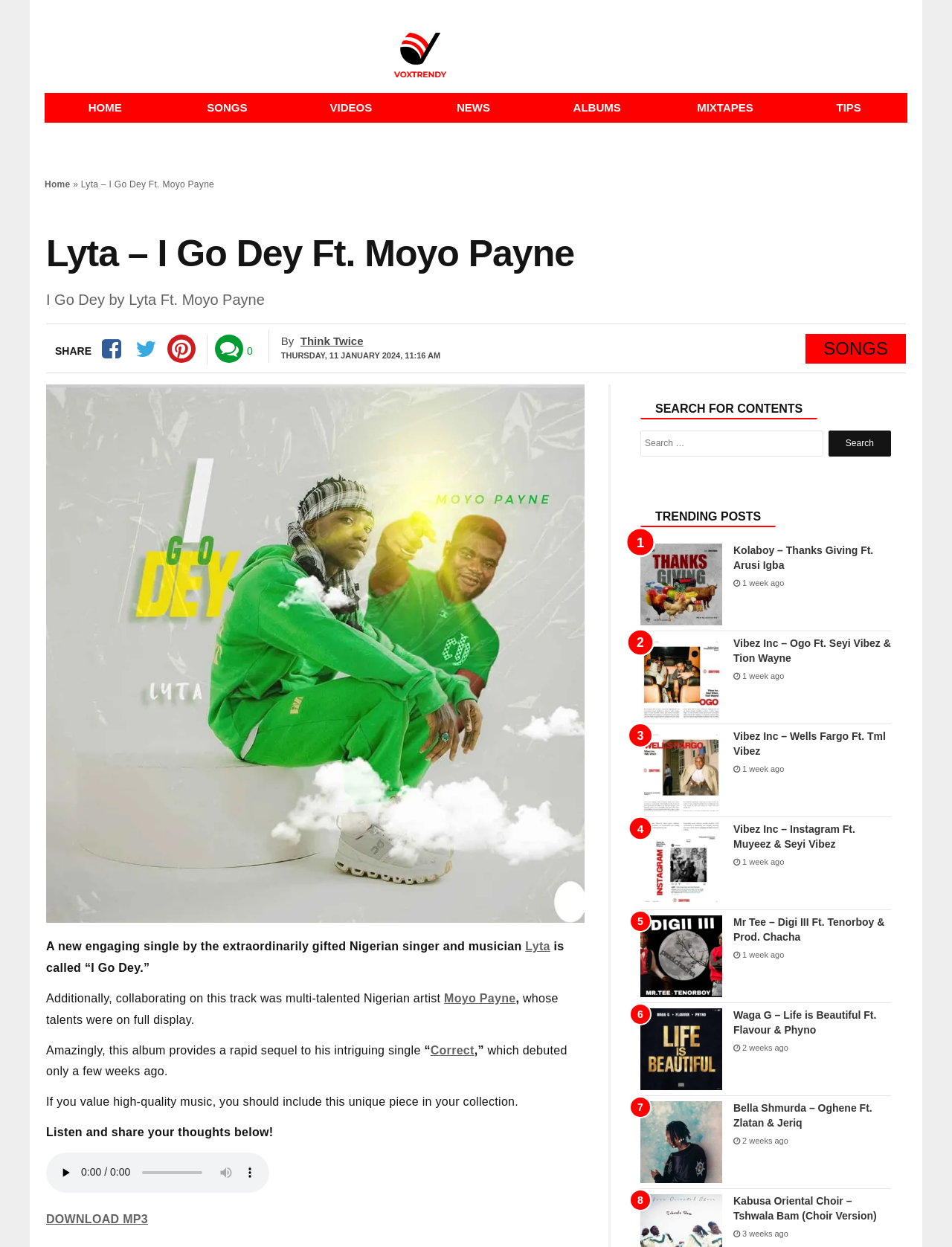Find the bounding box coordinates of the clickable element required to execute the following instruction: "Read the trending post 'Kolaboy – Thanks Giving Ft. Arusi Igba'". Provide the coordinates as four float numbers between 0 and 1, i.e., [left, top, right, bottom].

[0.673, 0.436, 0.759, 0.502]